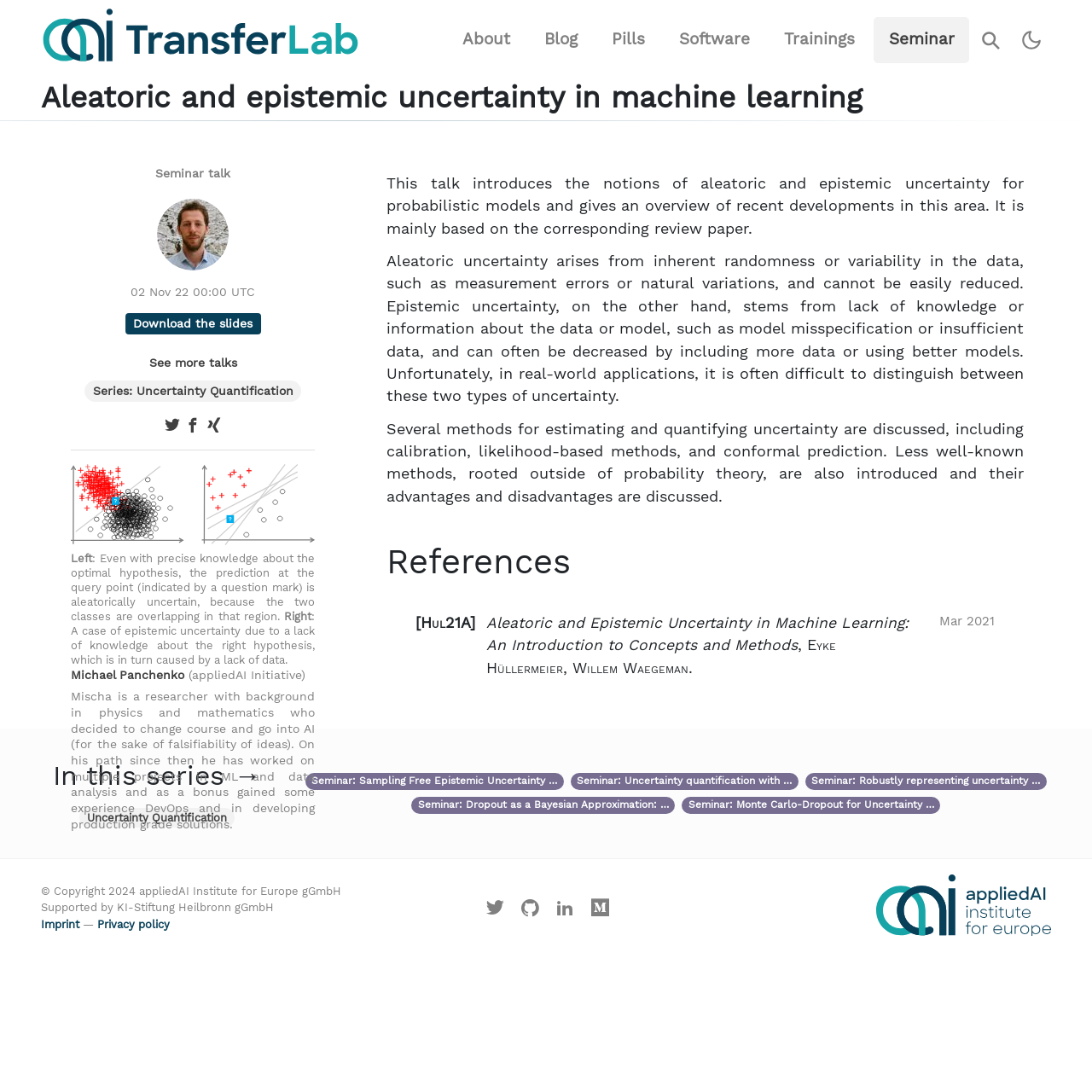Determine the bounding box coordinates for the HTML element mentioned in the following description: "aria-label="Visit our X profile"". The coordinates should be a list of four floats ranging from 0 to 1, represented as [left, top, right, bottom].

[0.438, 0.825, 0.466, 0.845]